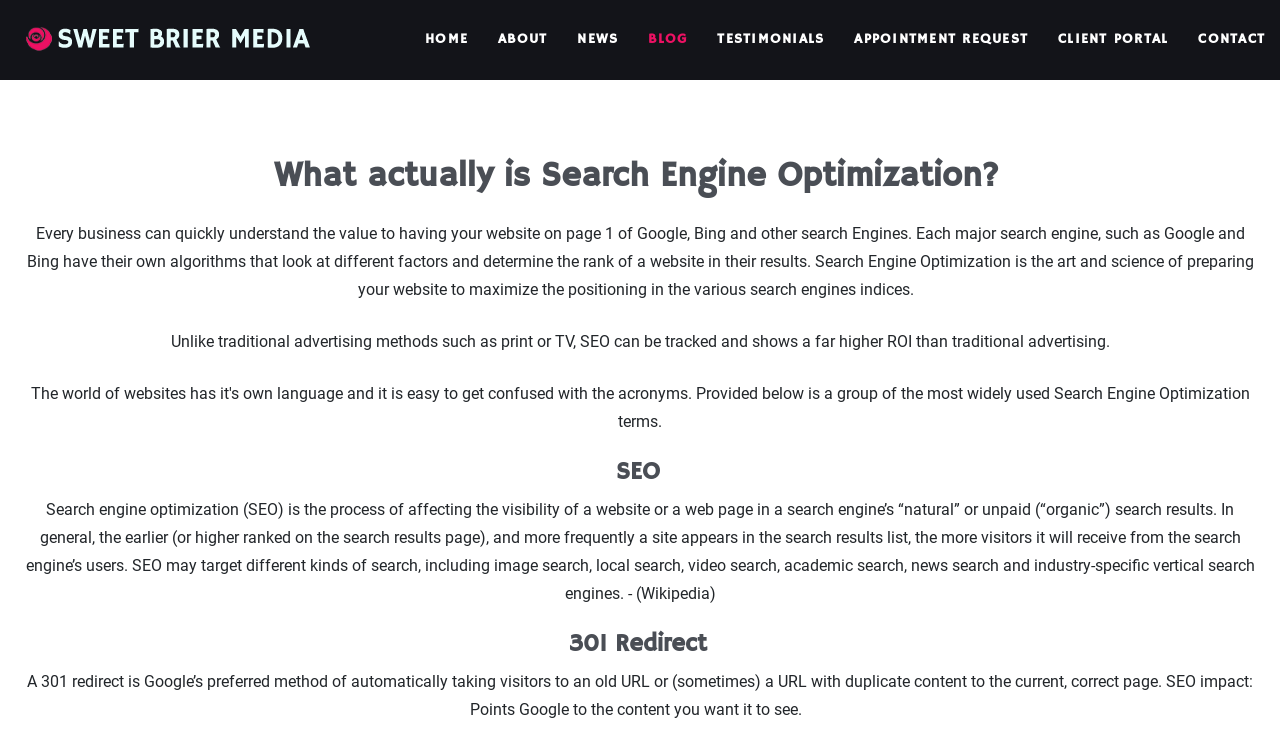Locate the bounding box coordinates of the element to click to perform the following action: 'Click the ABOUT link'. The coordinates should be given as four float values between 0 and 1, in the form of [left, top, right, bottom].

[0.389, 0.016, 0.428, 0.091]